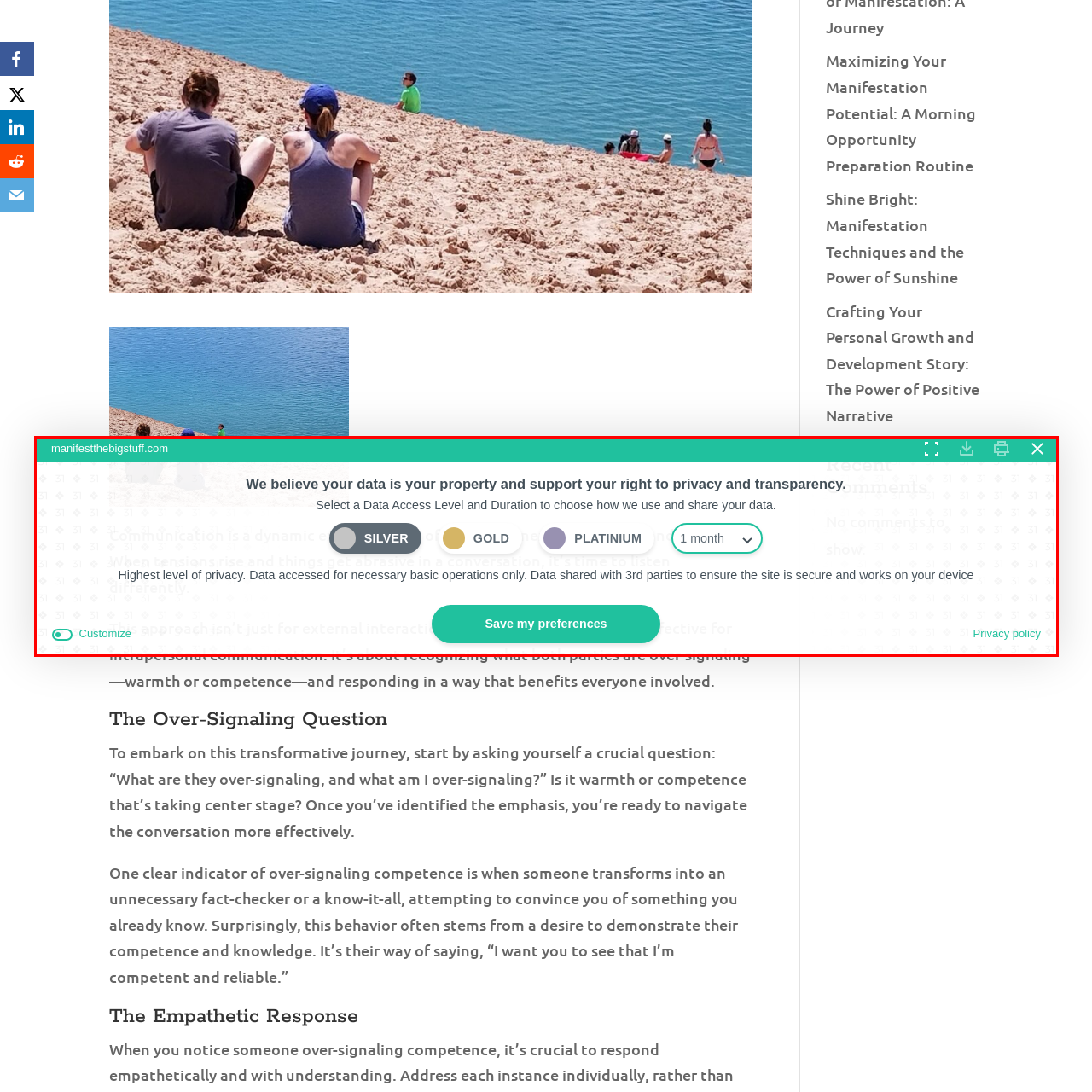Look at the area marked with a blue rectangle, What is the purpose of the 'Save my preferences' button? 
Provide your answer using a single word or phrase.

To confirm choices